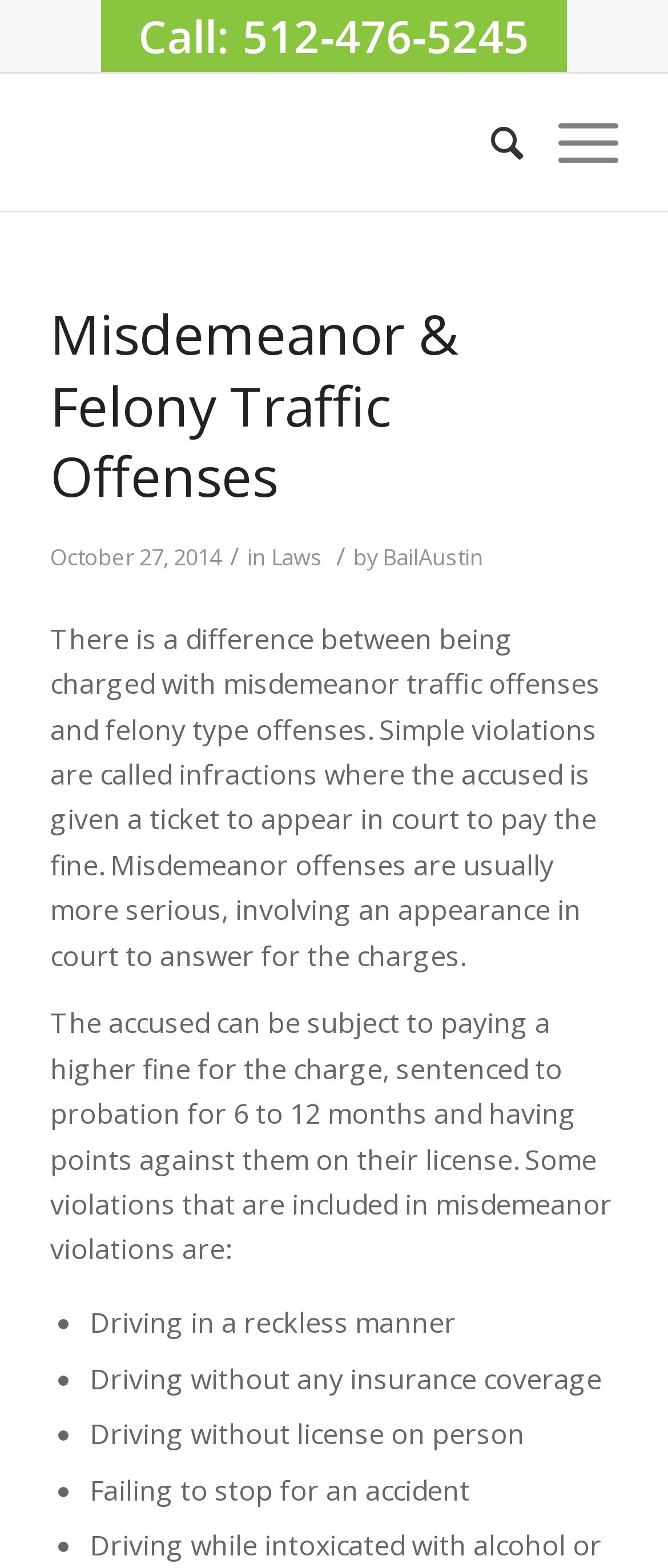Identify the bounding box of the UI element described as follows: "Menu". Provide the coordinates as four float numbers in the range of 0 to 1 [left, top, right, bottom].

[0.784, 0.047, 0.925, 0.134]